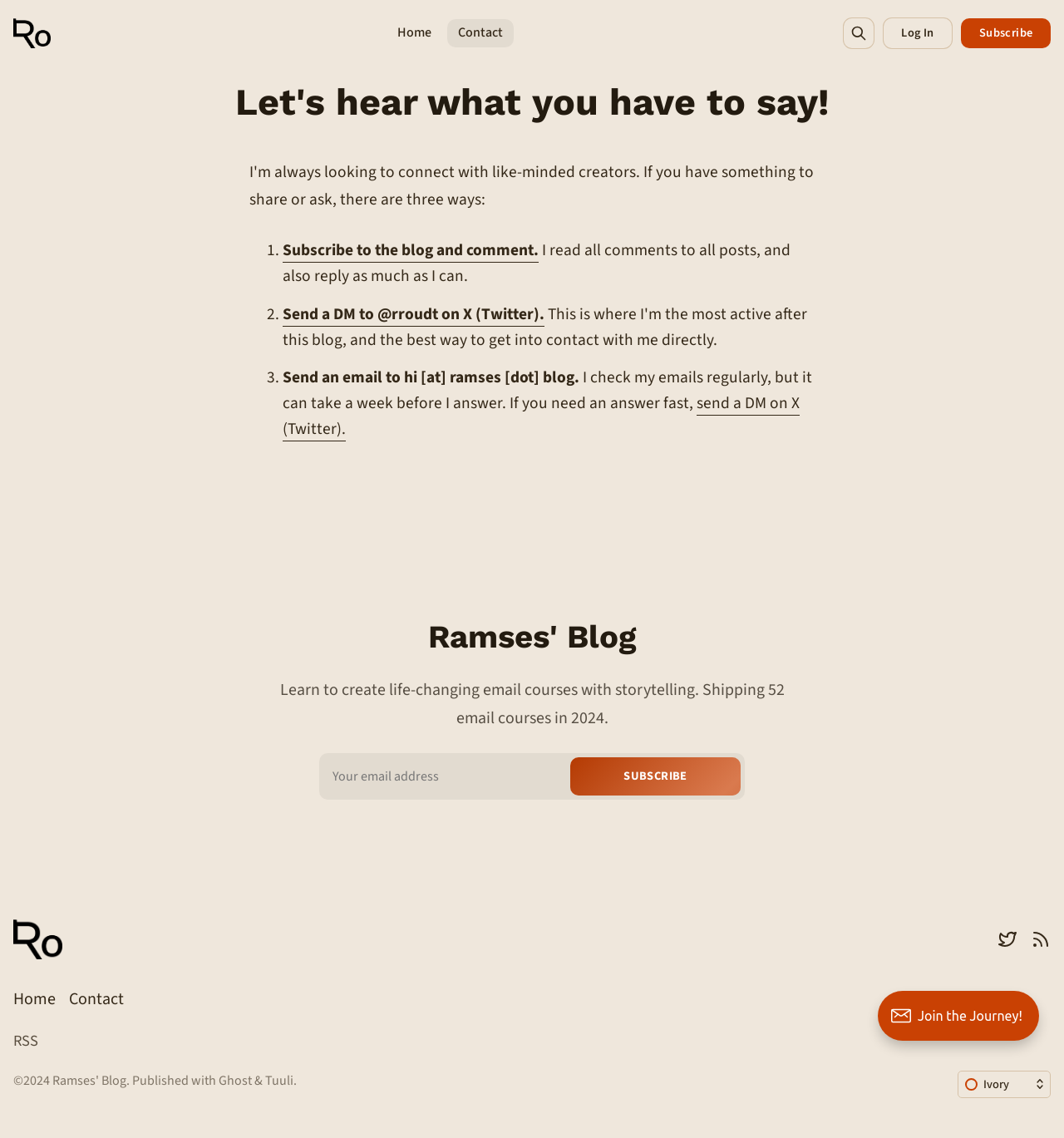Based on the image, provide a detailed and complete answer to the question: 
What is the name of the platform used to publish the blog?

The name of the platform used to publish the blog can be found in the footer section of the webpage, where it is mentioned as 'Published with Ghost & Tuuli'.